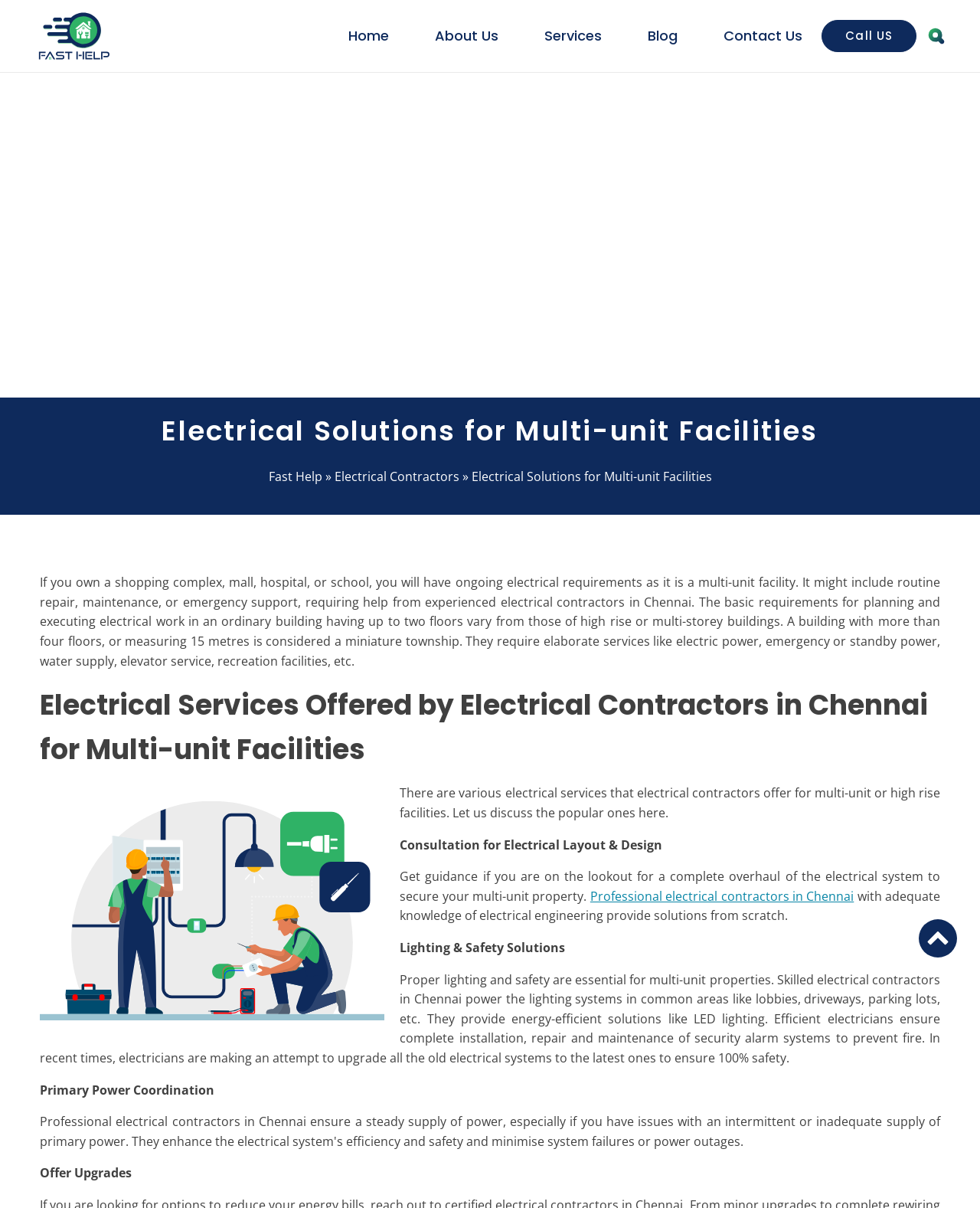What is the role of electrical contractors in multi-unit facilities?
Please provide a single word or phrase answer based on the image.

Repair, maintenance, and emergency support